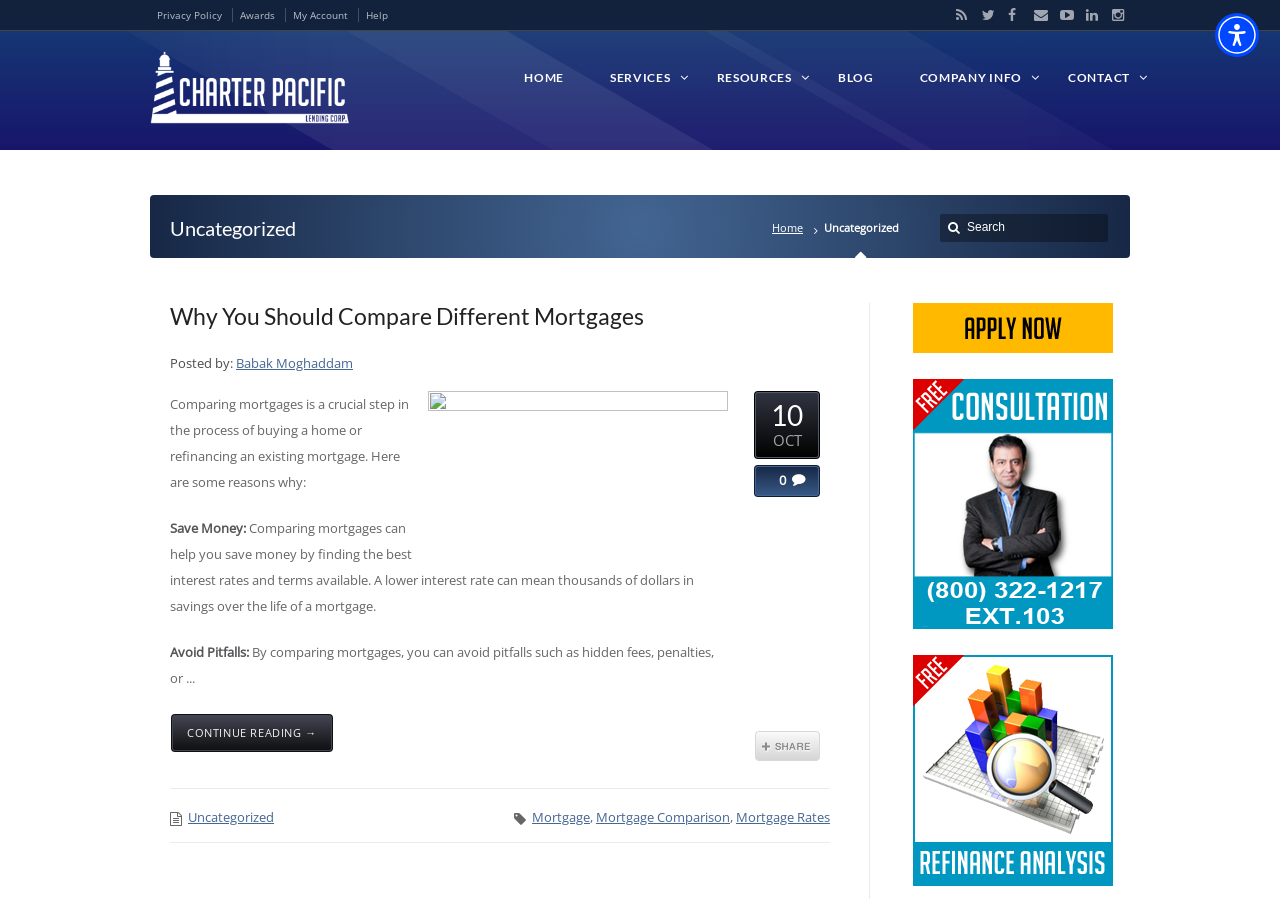Specify the bounding box coordinates of the area to click in order to follow the given instruction: "Read the blog."

[0.655, 0.076, 0.683, 0.12]